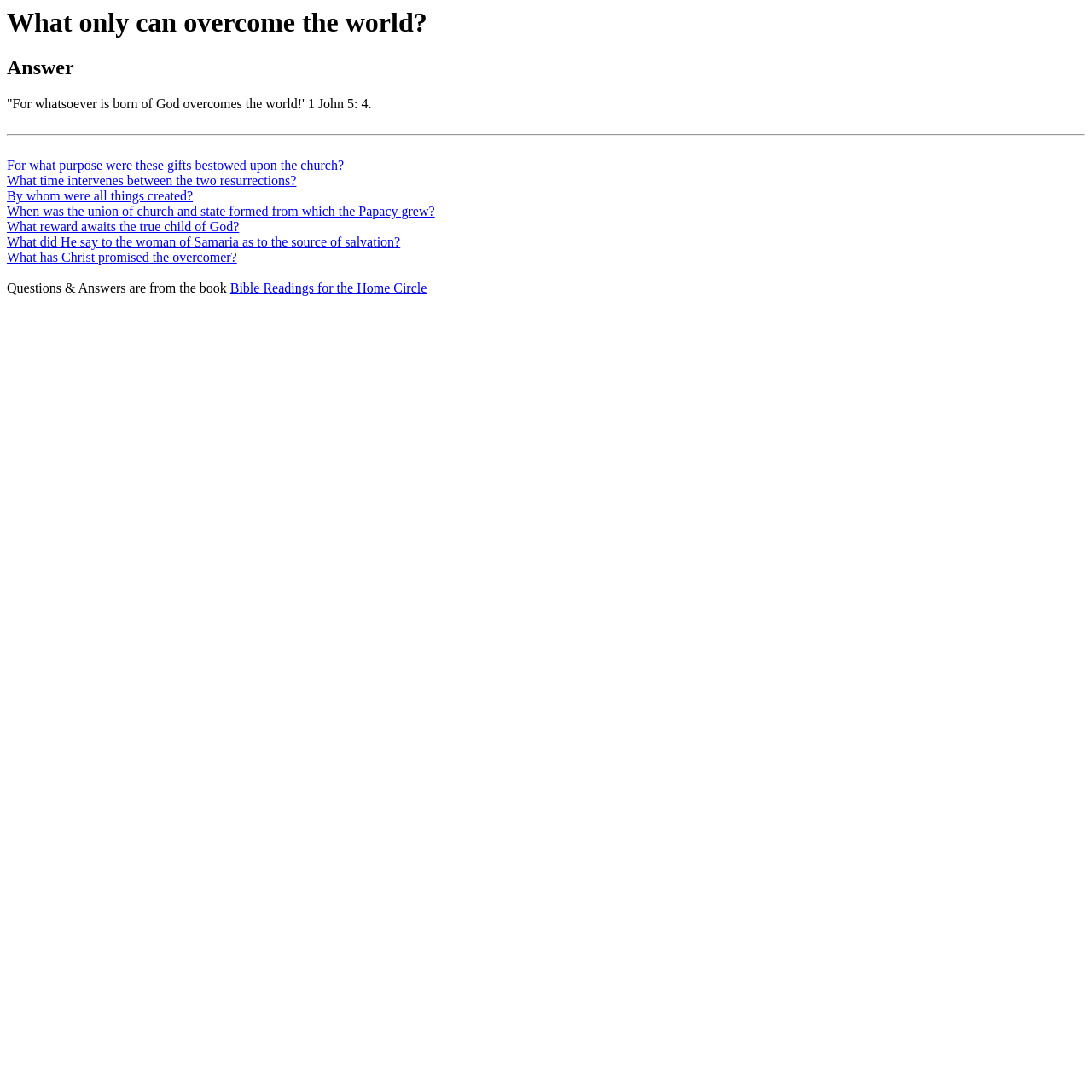Please identify the bounding box coordinates for the region that you need to click to follow this instruction: "Learn more about 'Bible Readings for the Home Circle'".

[0.211, 0.257, 0.391, 0.271]